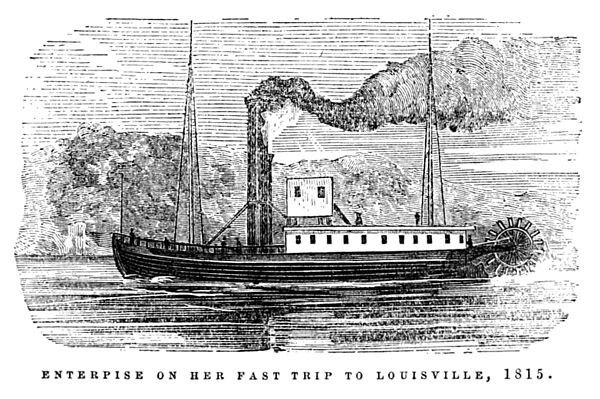What is the significance of Louisville in the context of the image?
Look at the image and answer the question using a single word or phrase.

Strategic point for river traffic